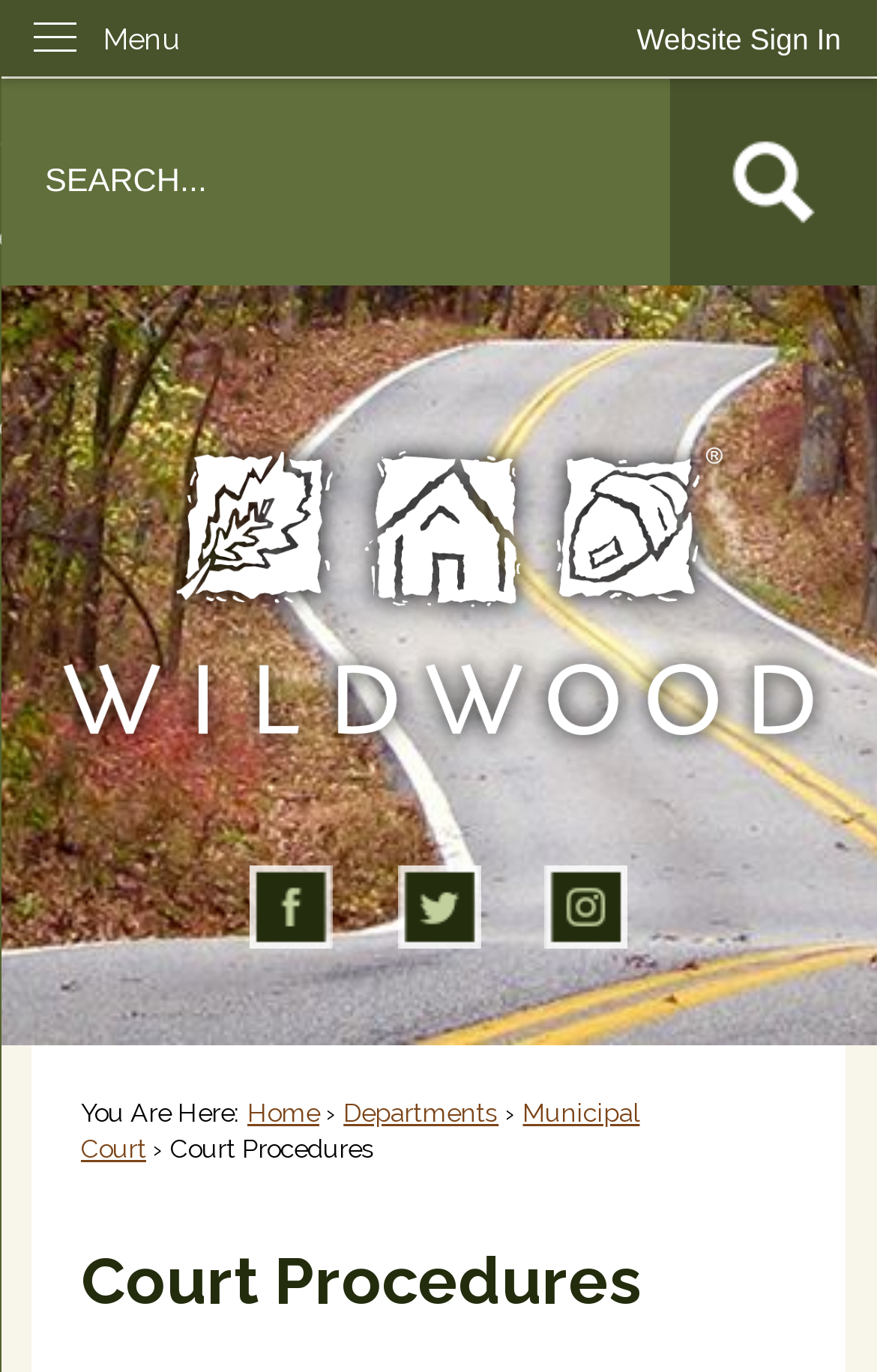Pinpoint the bounding box coordinates of the element that must be clicked to accomplish the following instruction: "Visit the Facebook page". The coordinates should be in the format of four float numbers between 0 and 1, i.e., [left, top, right, bottom].

[0.284, 0.631, 0.379, 0.692]